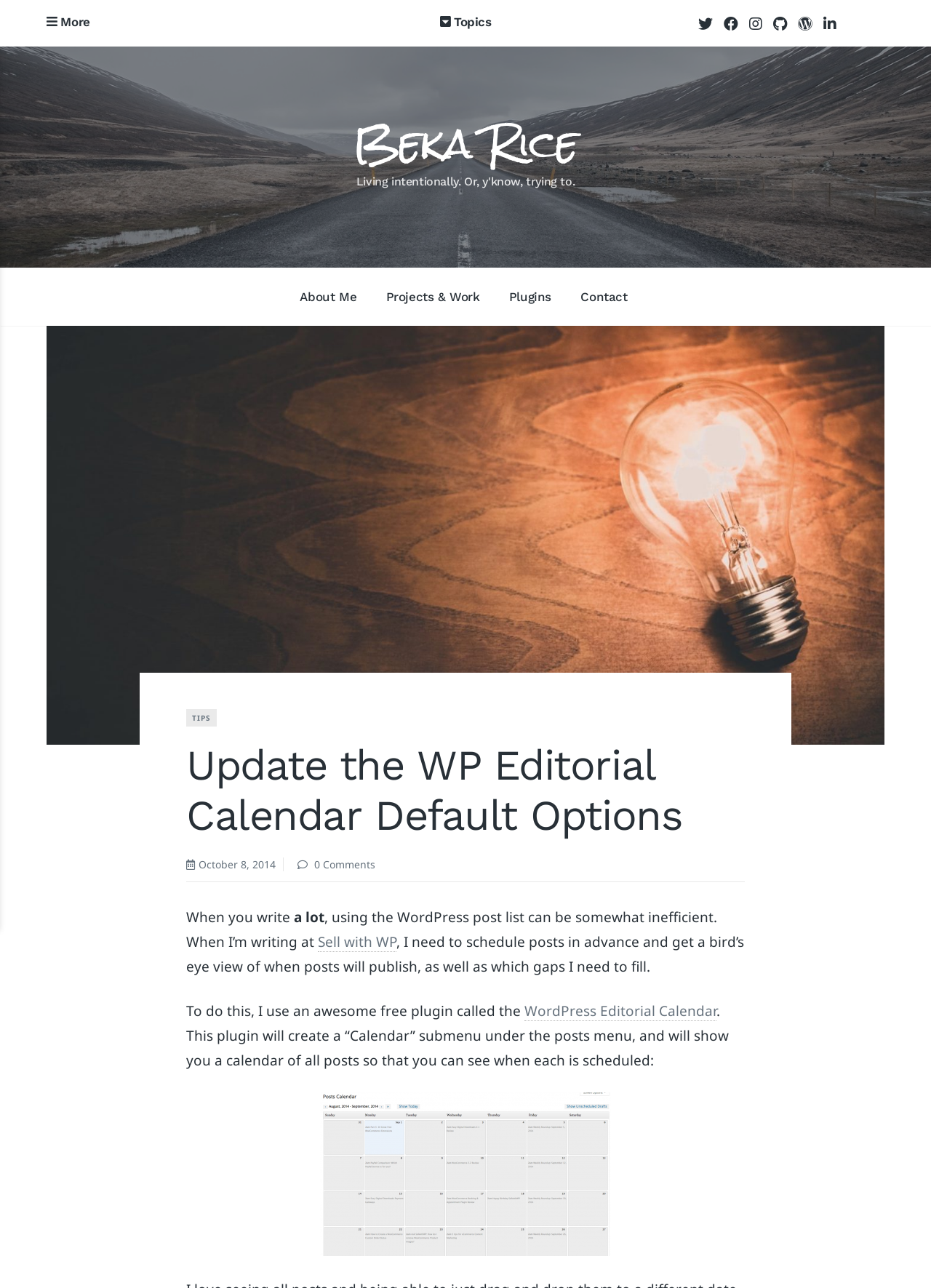Please provide a one-word or short phrase answer to the question:
What plugin is being discussed?

WP Editorial Calendar